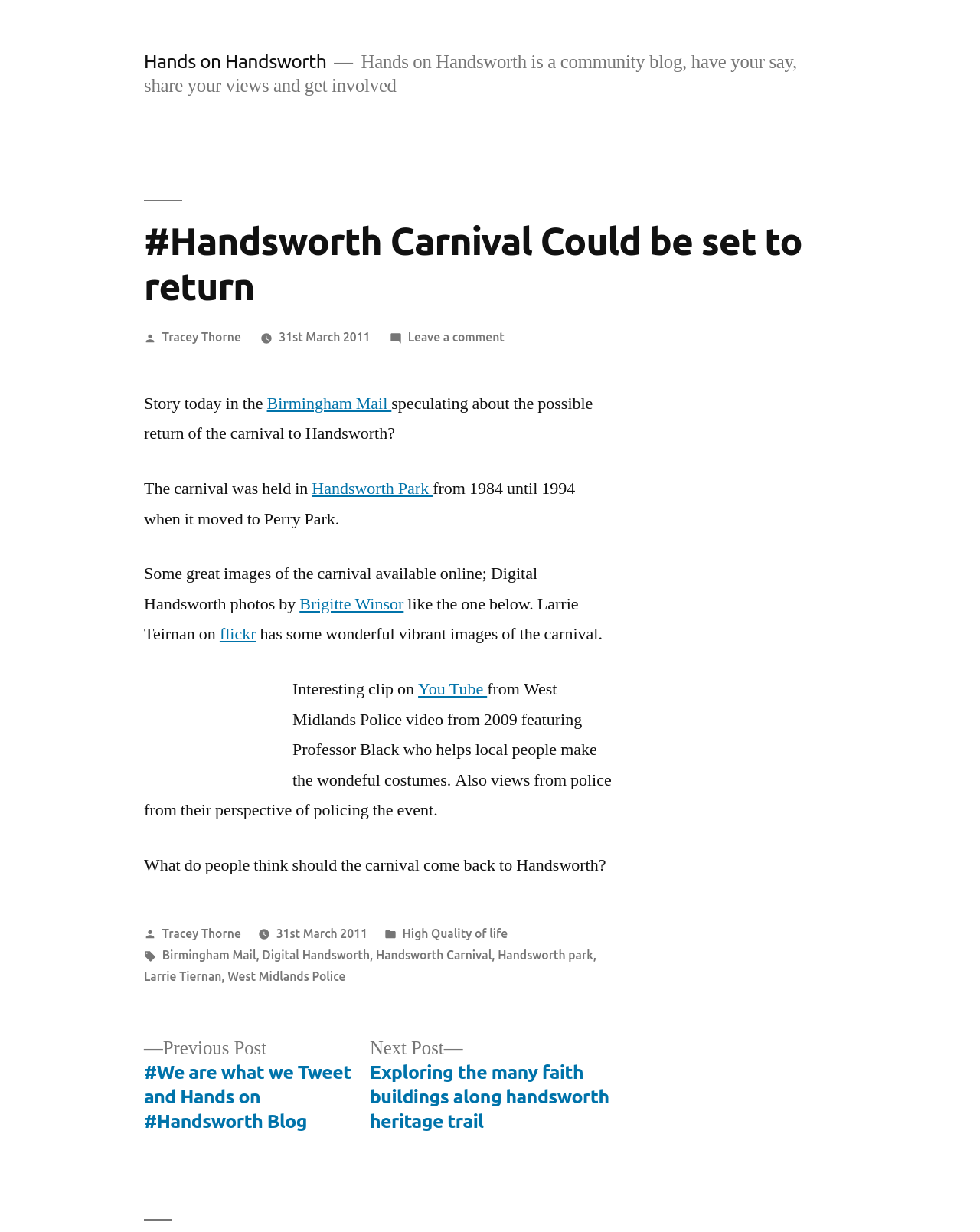Can you find the bounding box coordinates for the element to click on to achieve the instruction: "View Contact Info"?

None